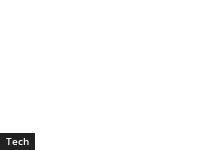What type of content is this section likely to feature?
Kindly offer a detailed explanation using the data available in the image.

This section is likely to feature articles or discussions related to technology, as it serves as a visual cue for readers seeking insights and information about advancements in technology.